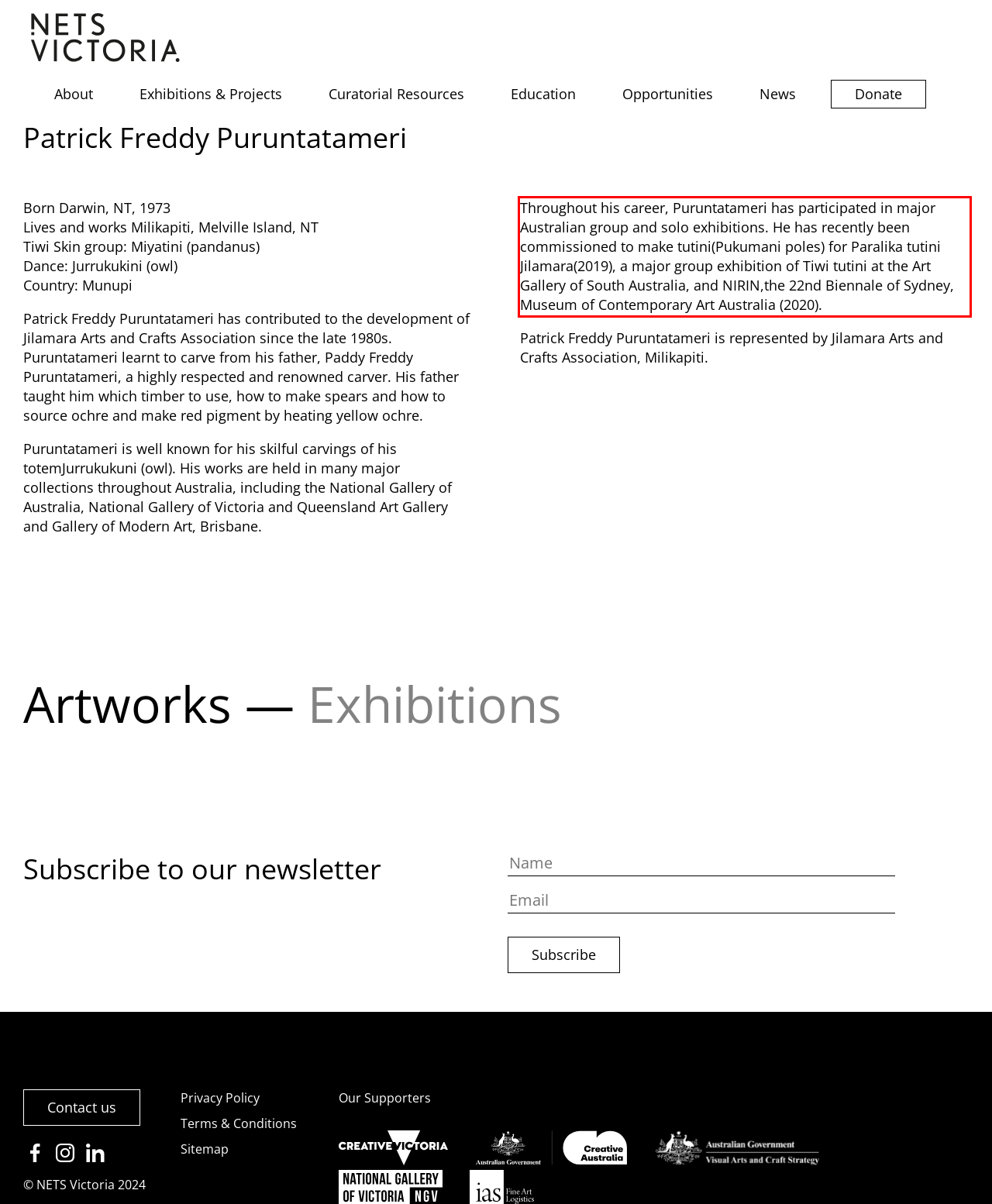Using the webpage screenshot, recognize and capture the text within the red bounding box.

Throughout his career, Puruntatameri has participated in major Australian group and solo exhibitions. He has recently been commissioned to make tutini(Pukumani poles) for Paralika tutini Jilamara(2019), a major group exhibition of Tiwi tutini at the Art Gallery of South Australia, and NIRIN,the 22nd Biennale of Sydney, Museum of Contemporary Art Australia (2020).